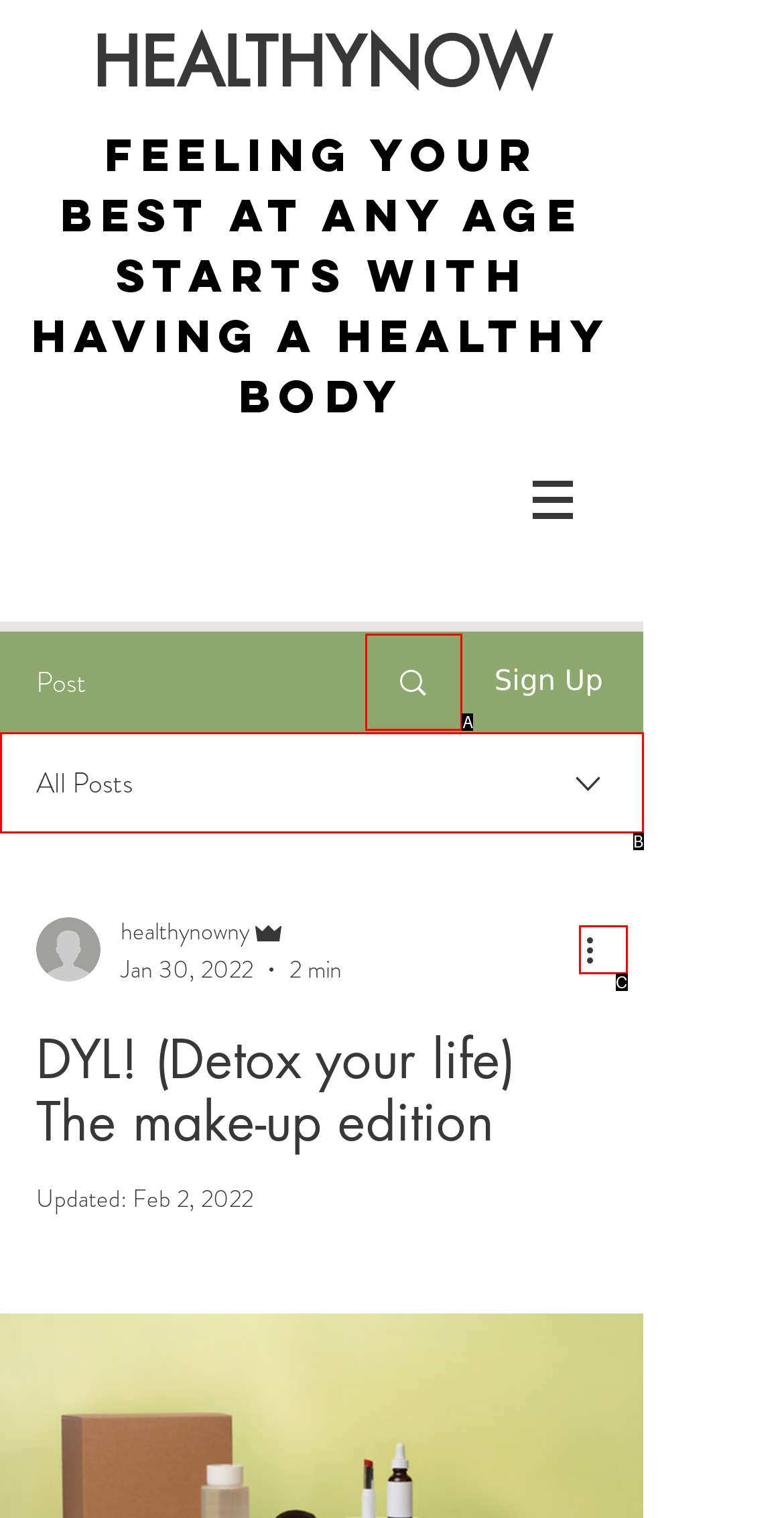Identify the HTML element that corresponds to the following description: aria-label="More actions" Provide the letter of the best matching option.

C